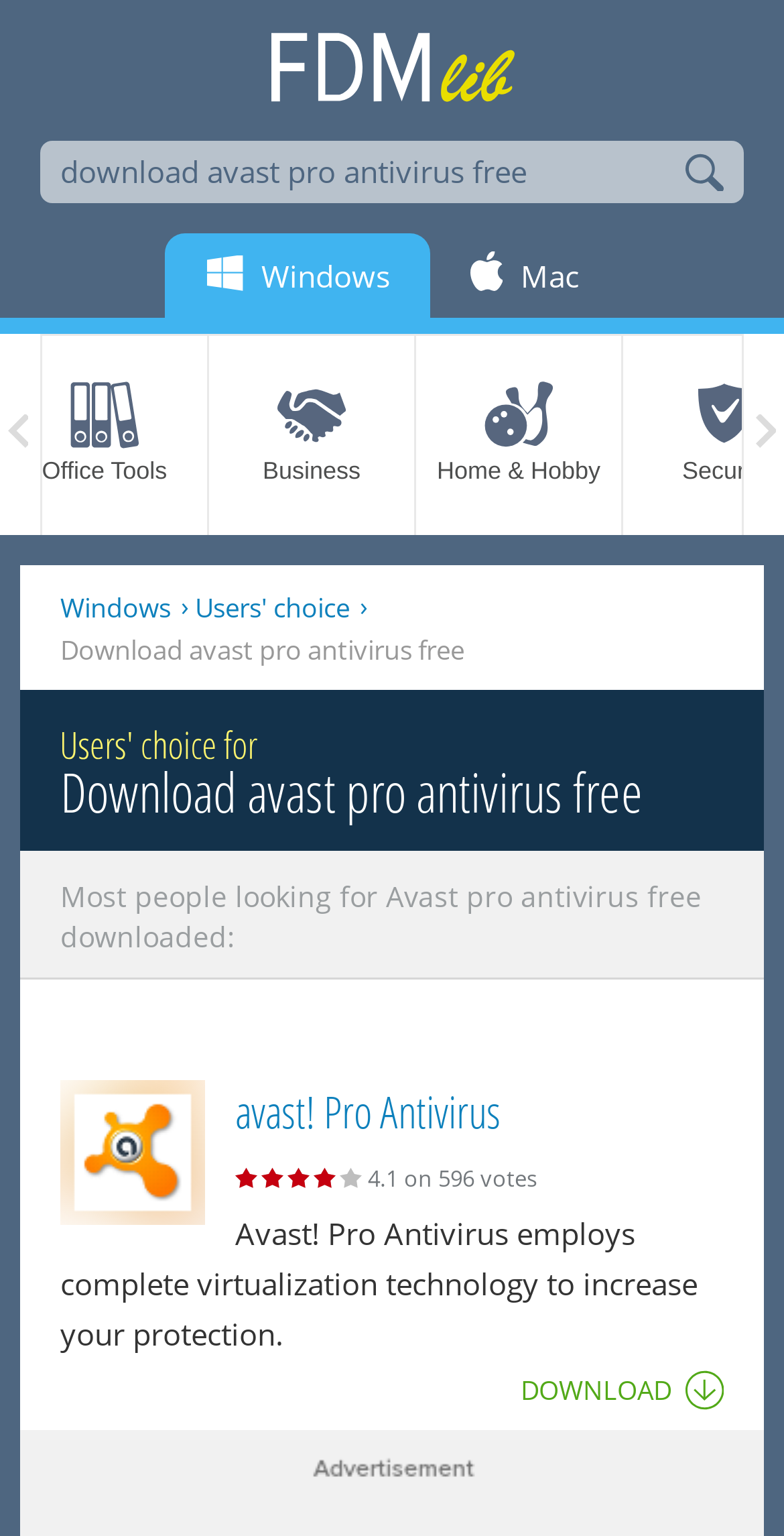Find and generate the main title of the webpage.

Download avast pro antivirus free